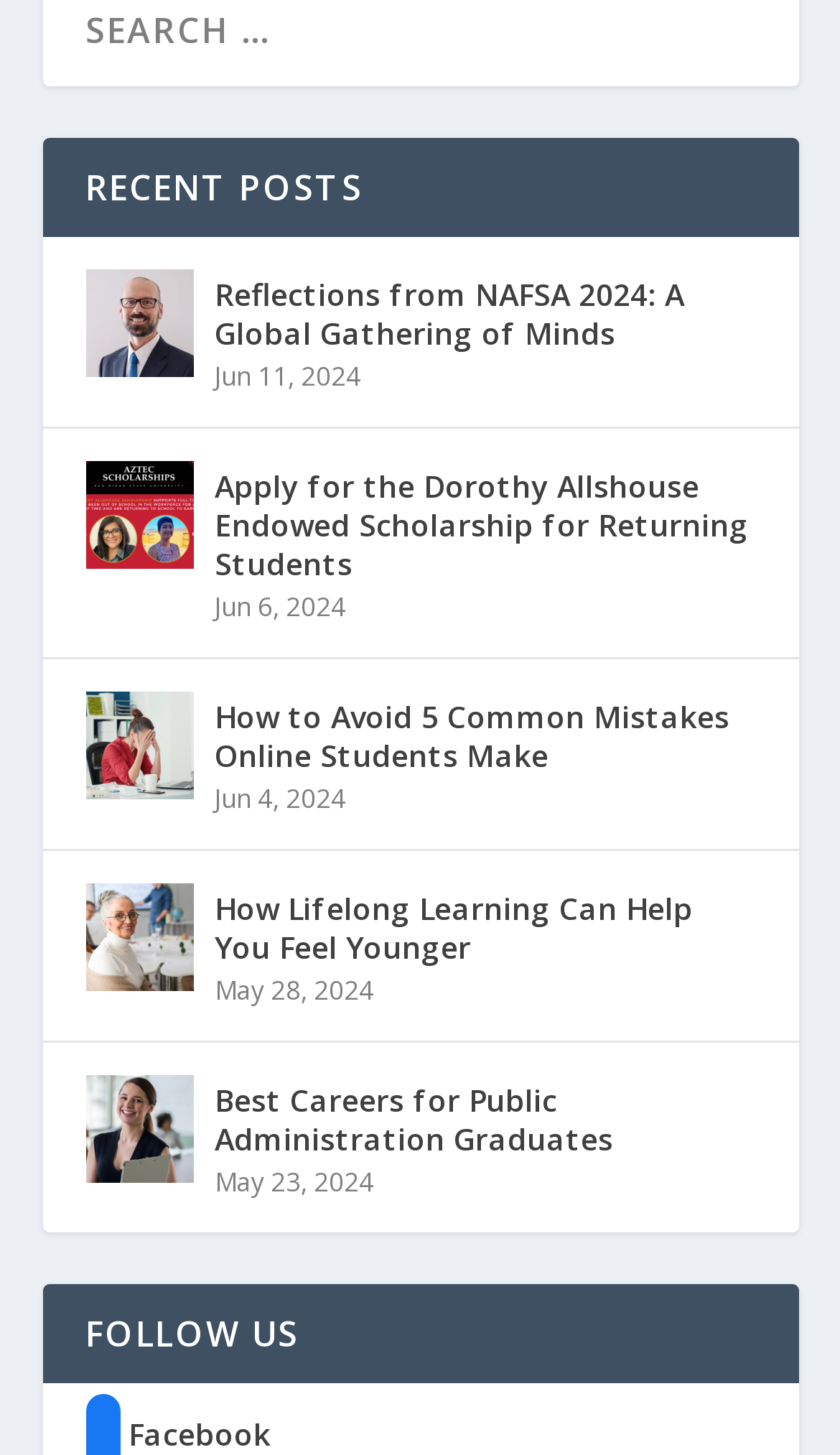Determine the bounding box coordinates of the section to be clicked to follow the instruction: "read reflections from NAFSA 2024". The coordinates should be given as four float numbers between 0 and 1, formatted as [left, top, right, bottom].

[0.101, 0.185, 0.229, 0.259]